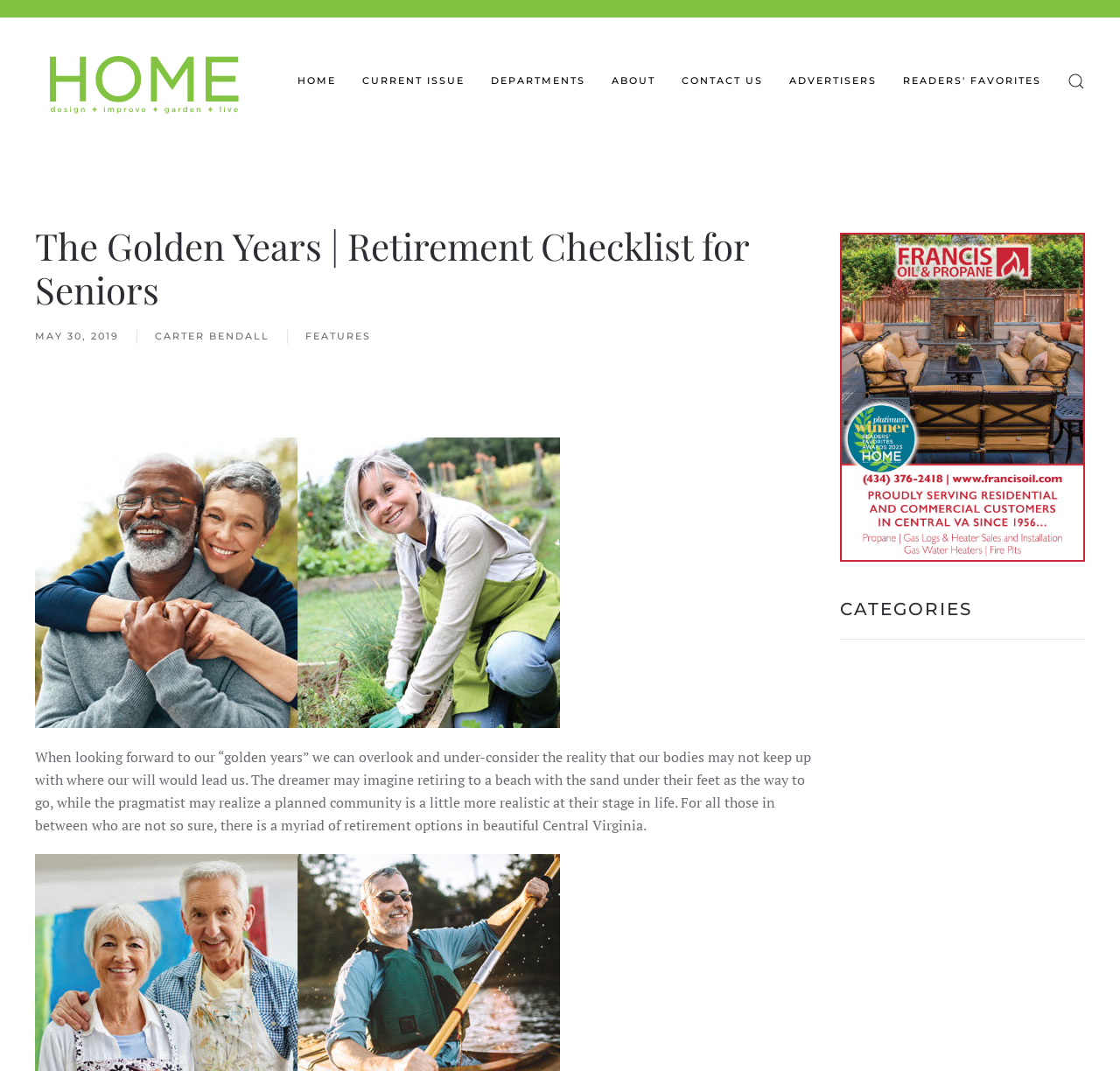Identify and provide the text content of the webpage's primary headline.

The Golden Years | Retirement Checklist for Seniors